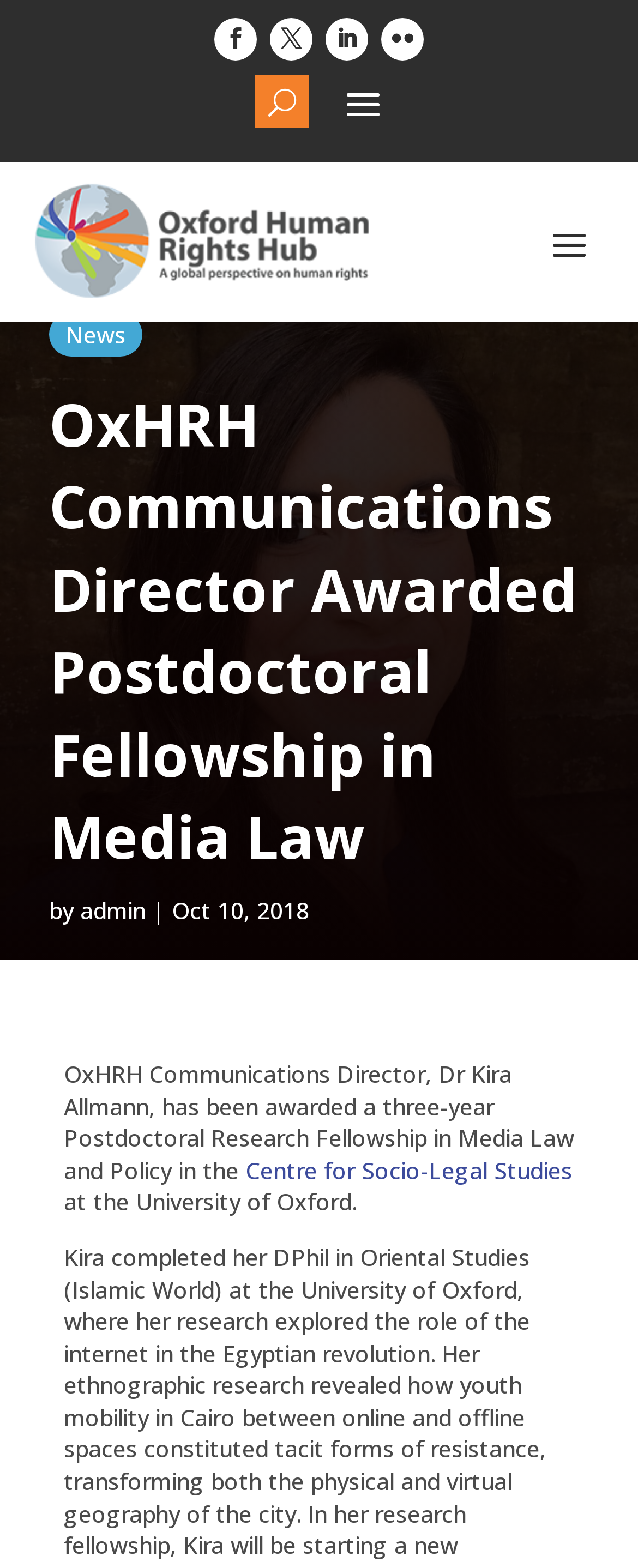Identify the bounding box coordinates for the UI element described as follows: "Centre for Socio-Legal Studies". Ensure the coordinates are four float numbers between 0 and 1, formatted as [left, top, right, bottom].

[0.385, 0.736, 0.897, 0.756]